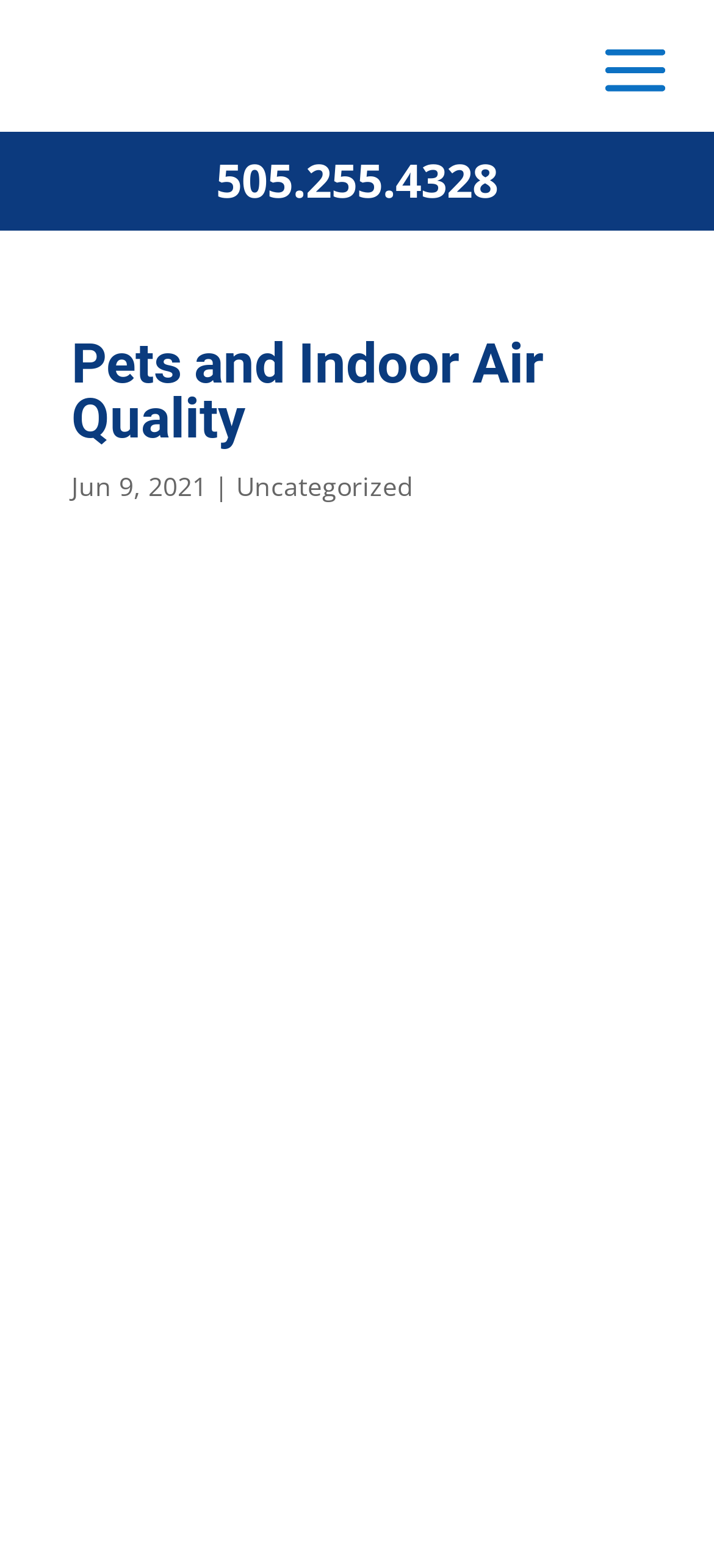Please find the main title text of this webpage.

Pets and Indoor Air Quality